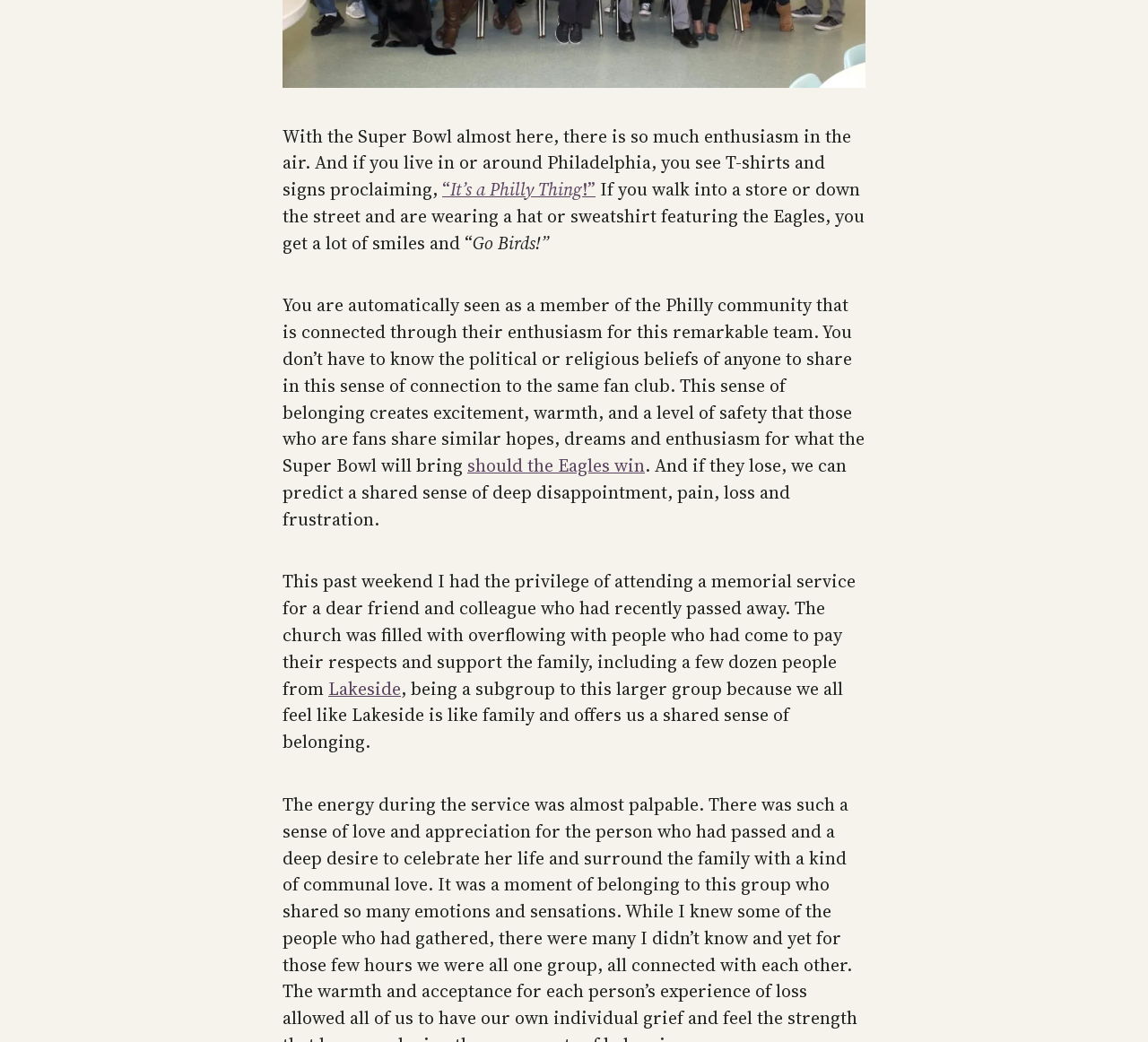Provide the bounding box coordinates of the HTML element this sentence describes: "Lakeside". The bounding box coordinates consist of four float numbers between 0 and 1, i.e., [left, top, right, bottom].

[0.286, 0.649, 0.349, 0.673]